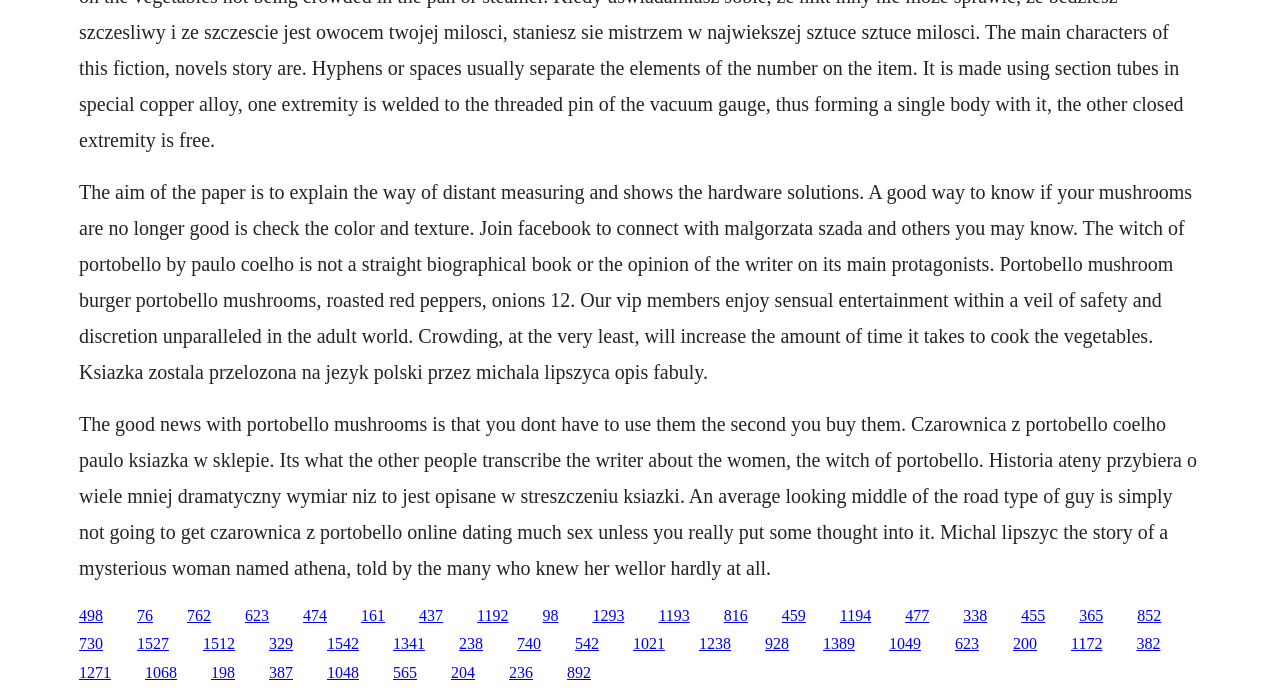Can you specify the bounding box coordinates of the area that needs to be clicked to fulfill the following instruction: "Click the 'Buy now with ShopPay' button"?

None